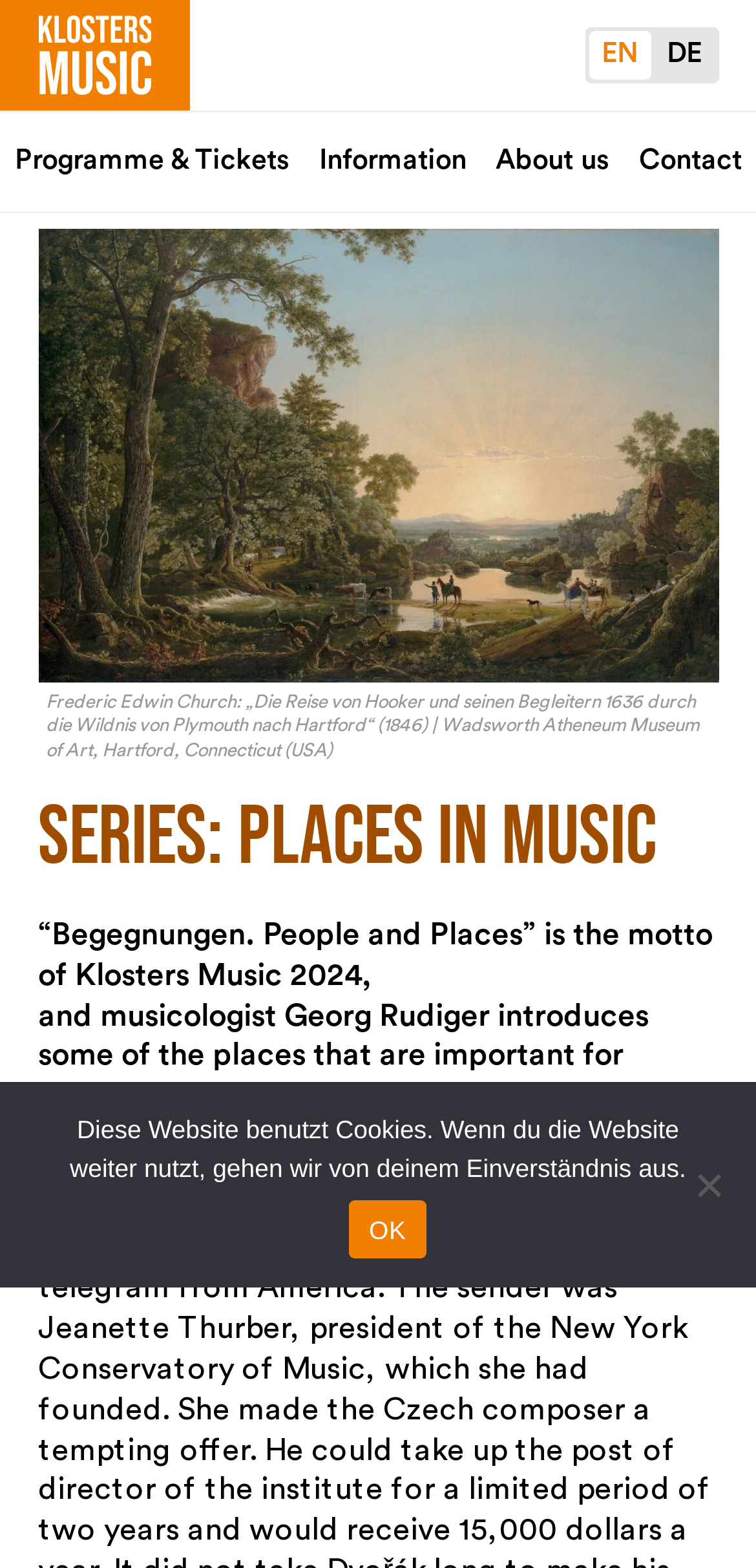Please find the bounding box coordinates for the clickable element needed to perform this instruction: "go to home page".

[0.0, 0.0, 0.25, 0.07]